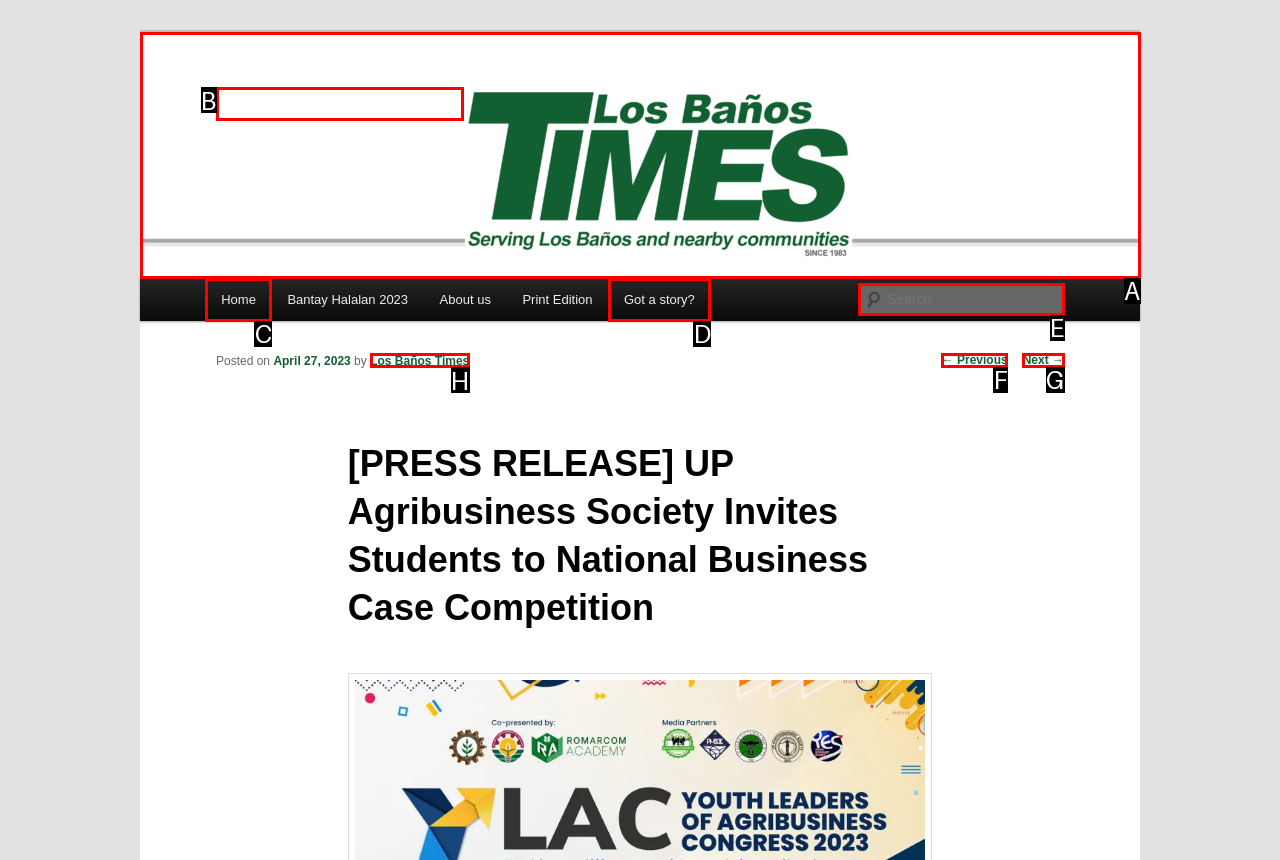Point out the option that best suits the description: ← Previous
Indicate your answer with the letter of the selected choice.

F